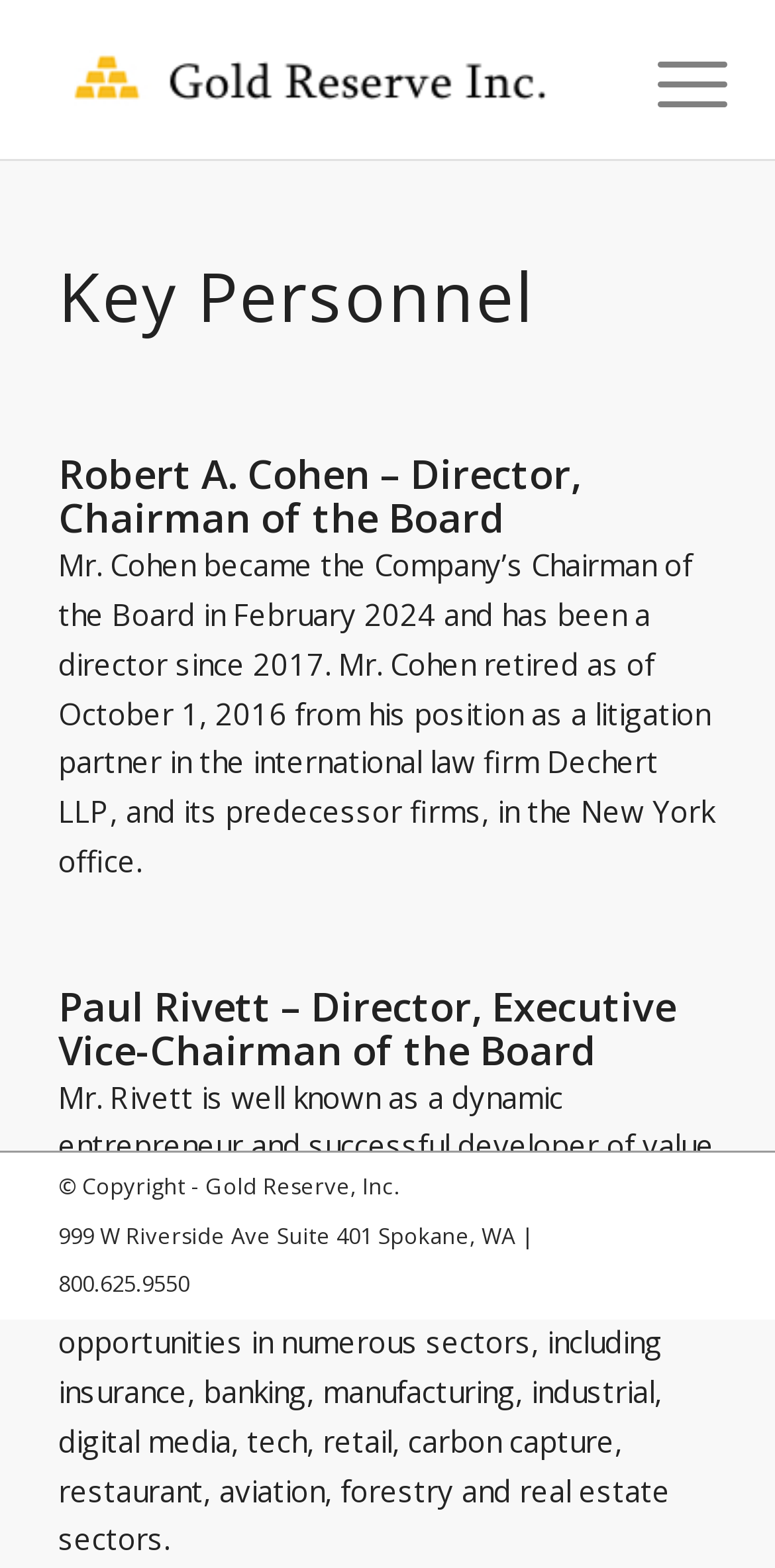Based on the visual content of the image, answer the question thoroughly: How many years of experience does Paul Rivett have?

Paul Rivett's experience can be found in the static text that describes him, which mentions that he has 'over 30 years of experience'.